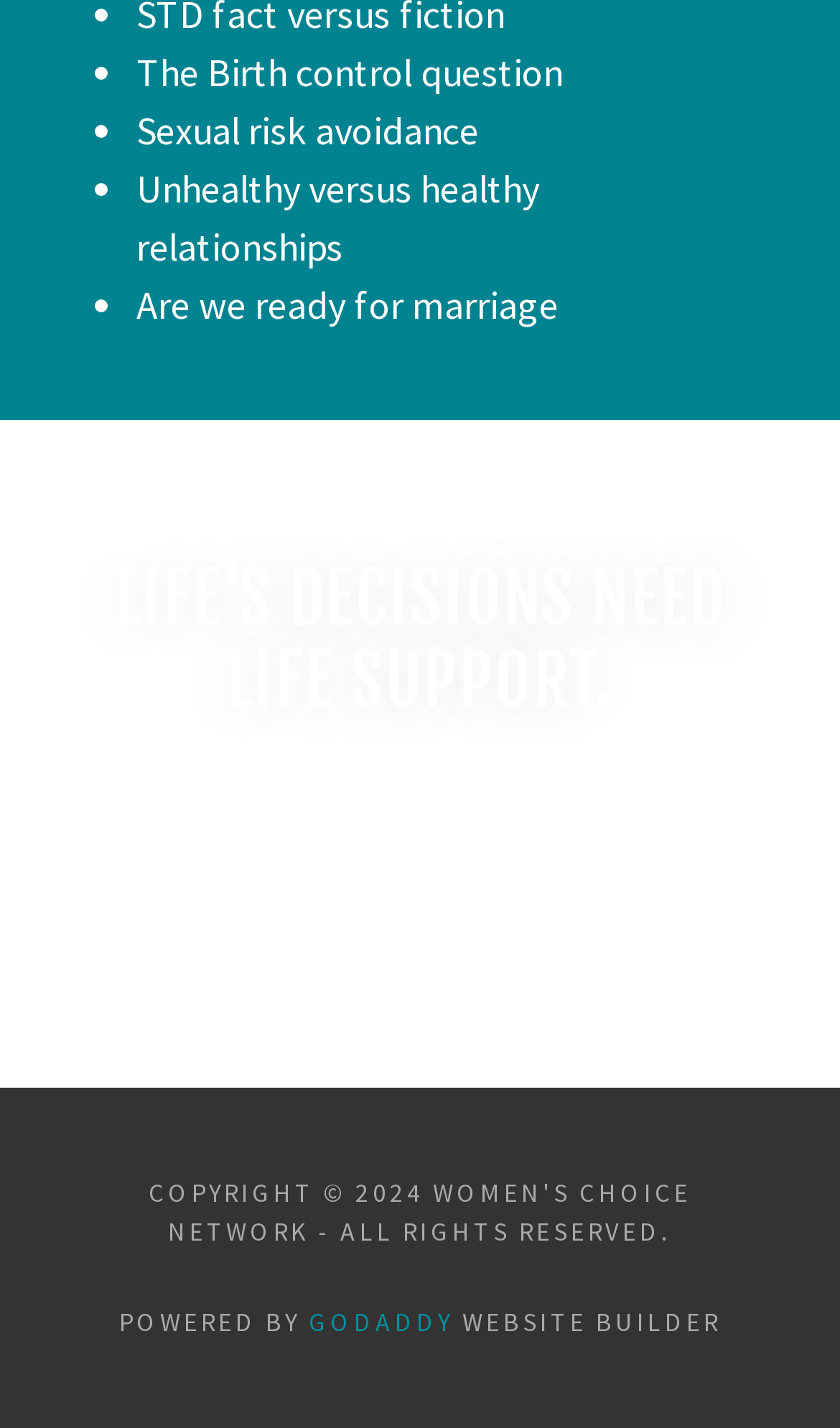What is the call-to-action button?
Answer the question using a single word or phrase, according to the image.

ENROLL NOW